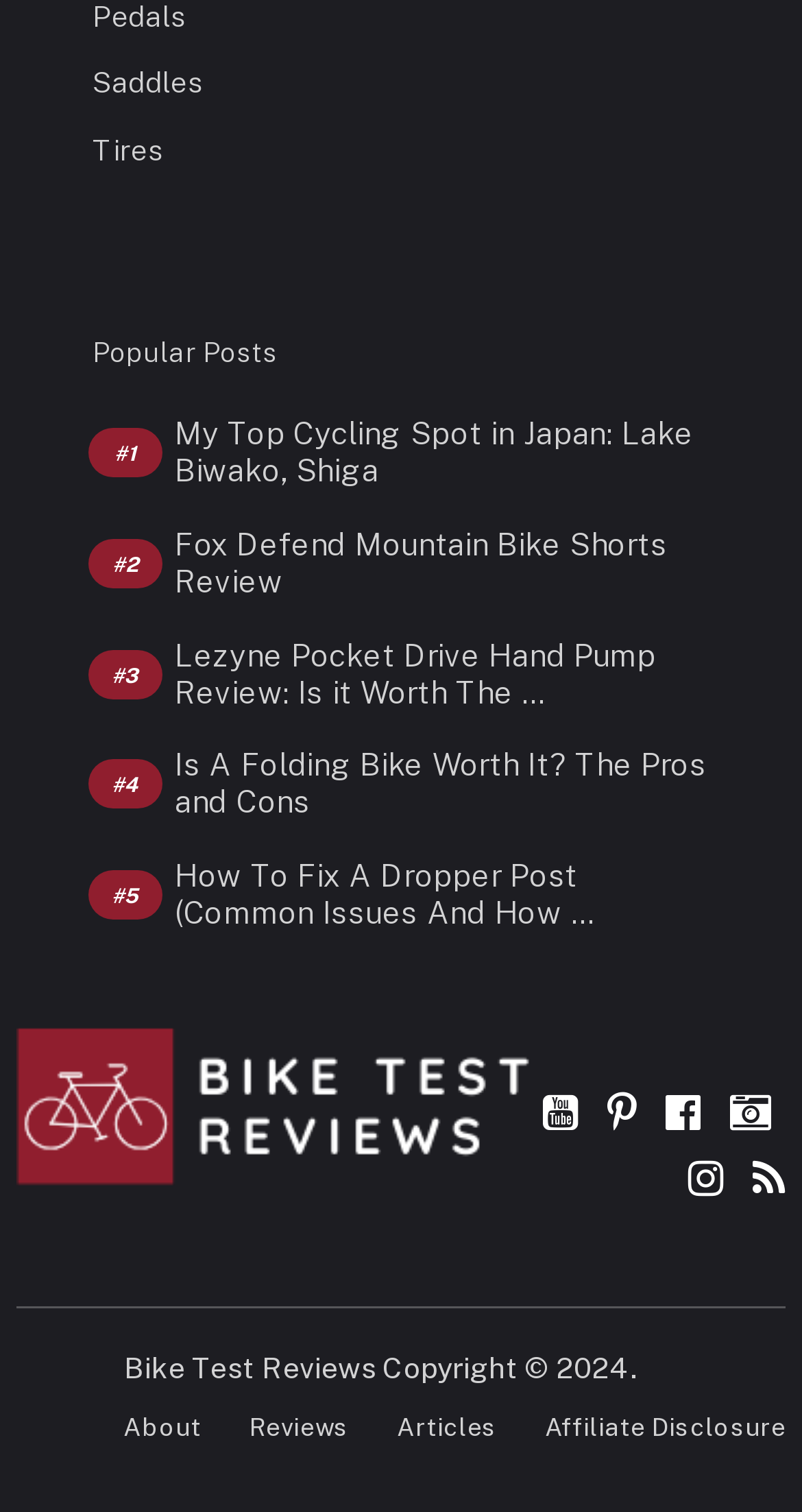What is the title of the first popular post?
Using the image, provide a detailed and thorough answer to the question.

The webpage has a section titled 'Popular Posts' which lists several links, and the first link is titled 'My Top Cycling Spot in Japan: Lake Biwako, Shiga'.